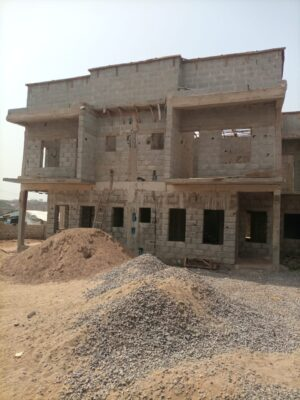What is the purpose of the piles of gravel and sand surrounding the building?
Can you give a detailed and elaborate answer to the question?

The presence of piles of gravel and sand surrounding the building indicates that they are being used as construction materials for the ongoing project, as mentioned in the caption.